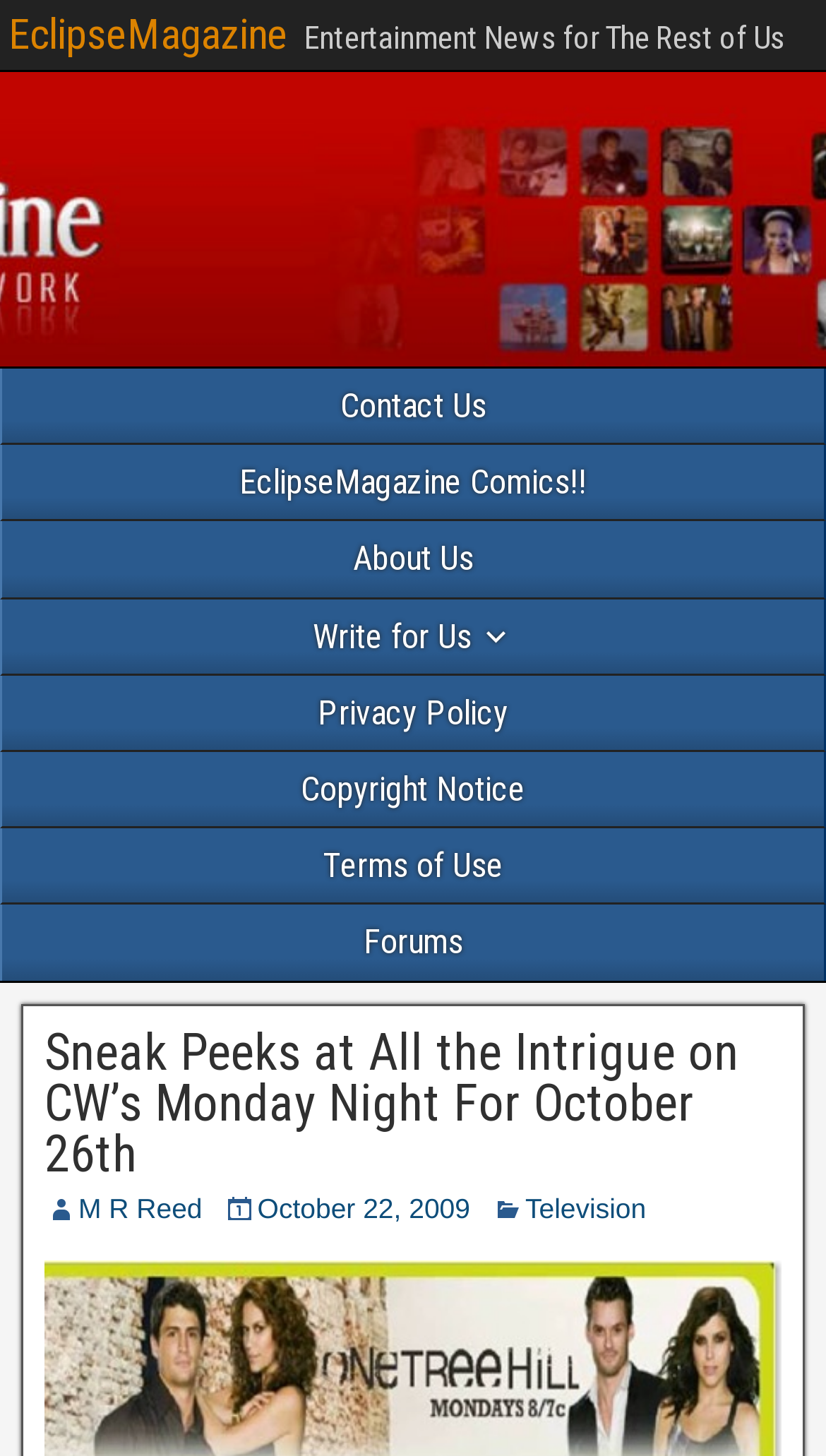Locate the bounding box of the UI element defined by this description: "Forums". The coordinates should be given as four float numbers between 0 and 1, formatted as [left, top, right, bottom].

[0.003, 0.622, 0.997, 0.673]